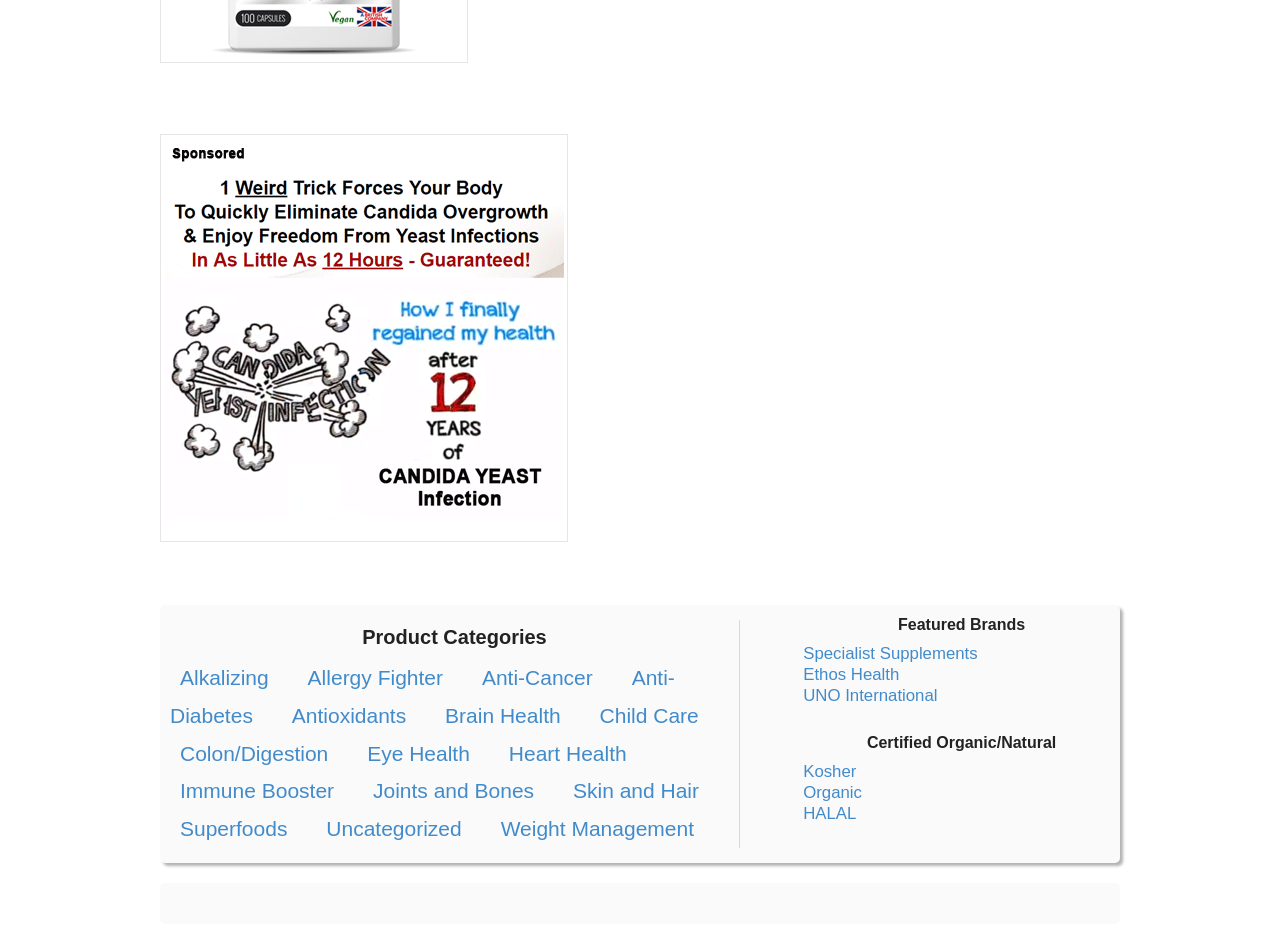Use a single word or phrase to answer the question: What is the last certification type listed?

HALAL